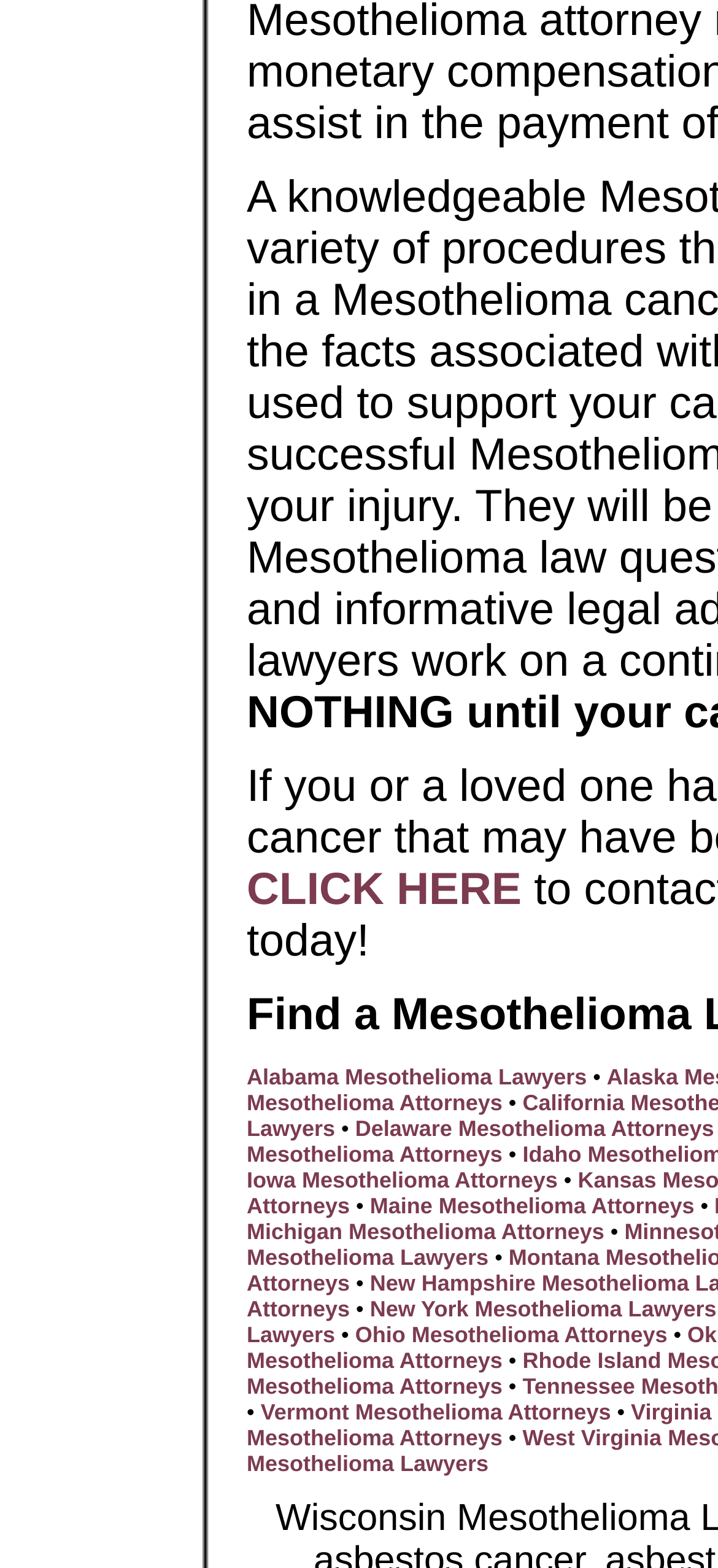Please identify the bounding box coordinates of the clickable region that I should interact with to perform the following instruction: "Check out New York Mesothelioma Lawyers". The coordinates should be expressed as four float numbers between 0 and 1, i.e., [left, top, right, bottom].

[0.515, 0.827, 0.998, 0.843]